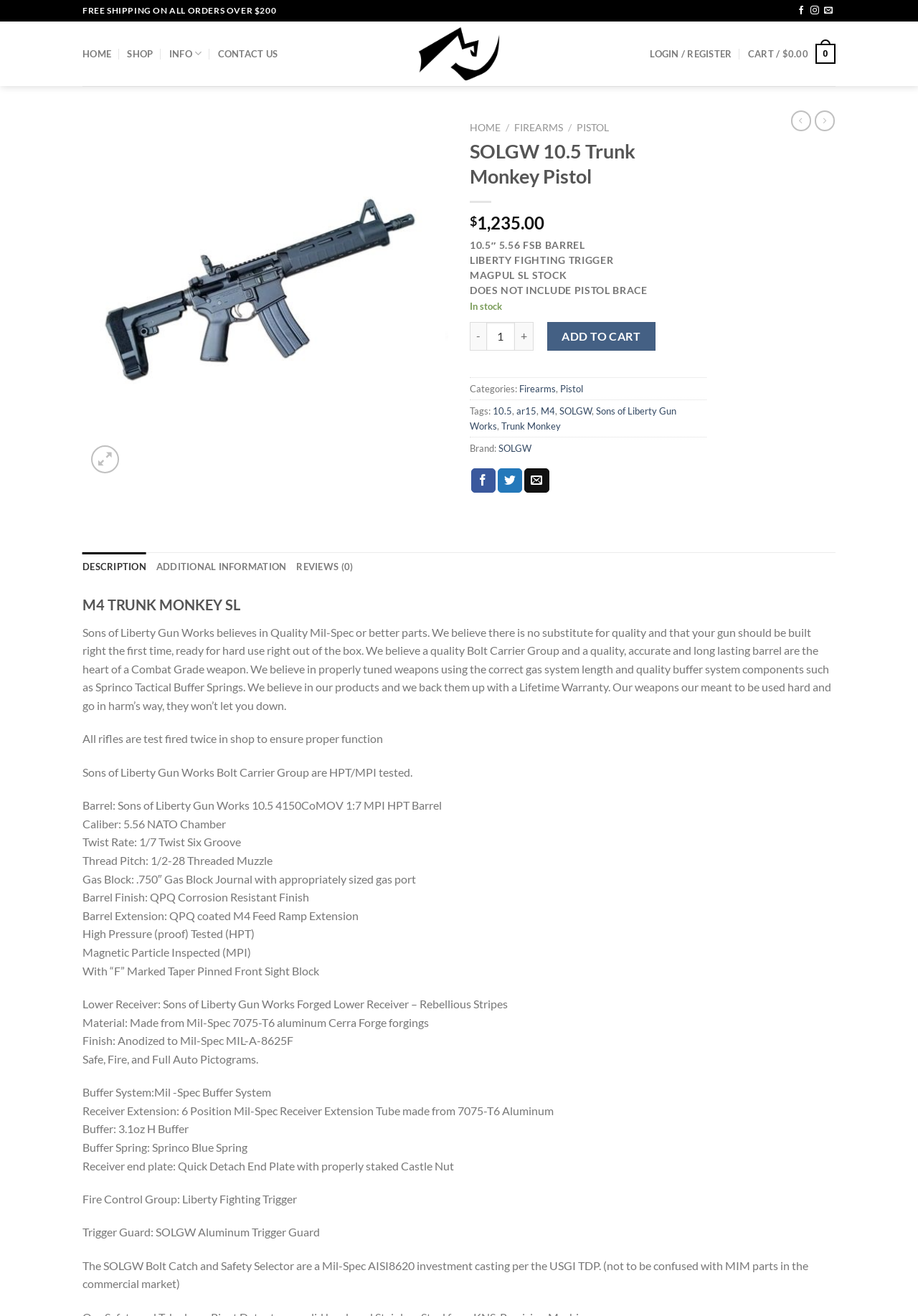Please provide a detailed answer to the question below based on the screenshot: 
What is the twist rate of the barrel?

The twist rate of the barrel can be found in the product description section, under the 'Specifications' section, where it is listed as '1/7 Twist Six Groove'.